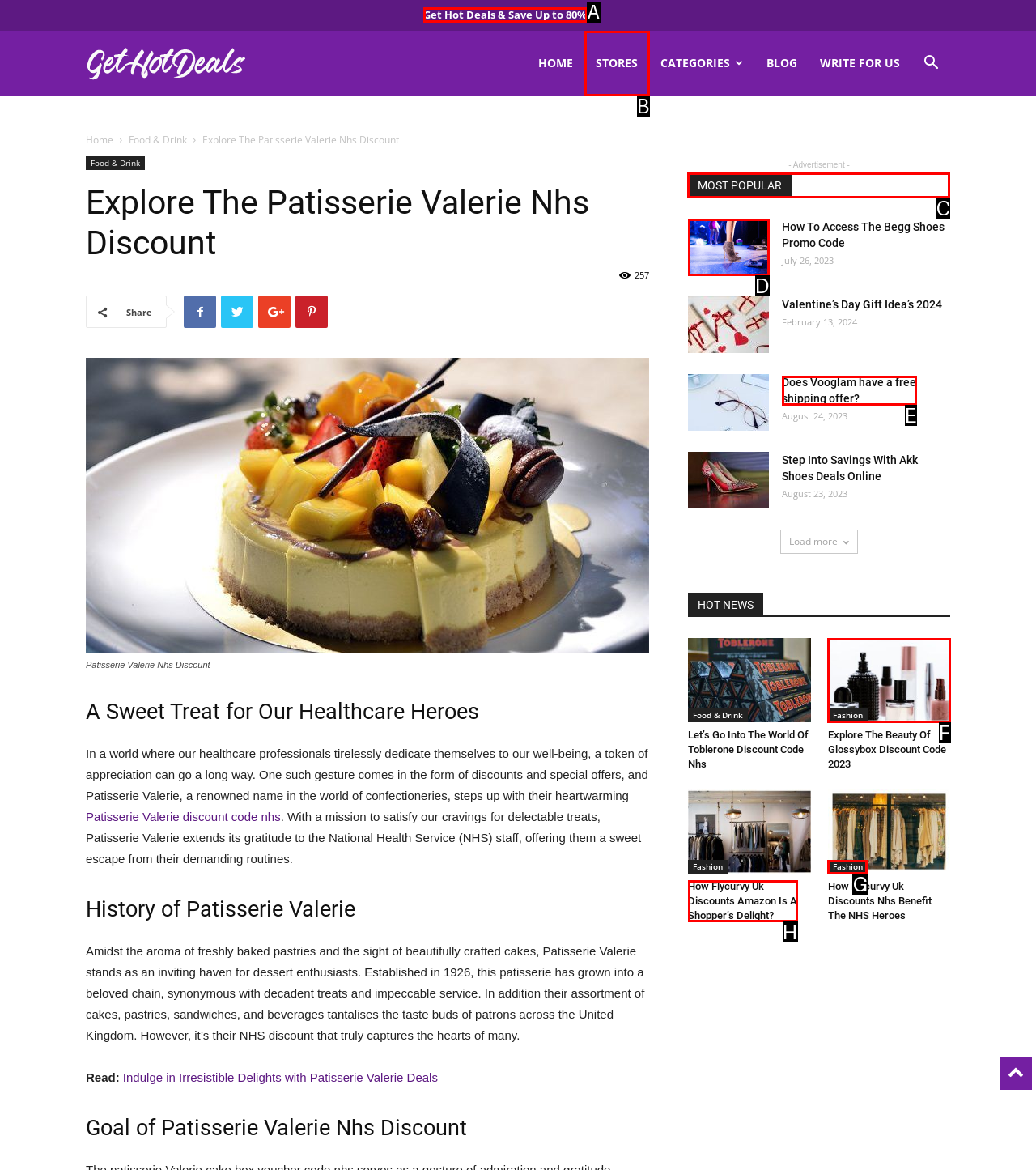Which option should be clicked to complete this task: Check 'MOST POPULAR' section
Reply with the letter of the correct choice from the given choices.

C